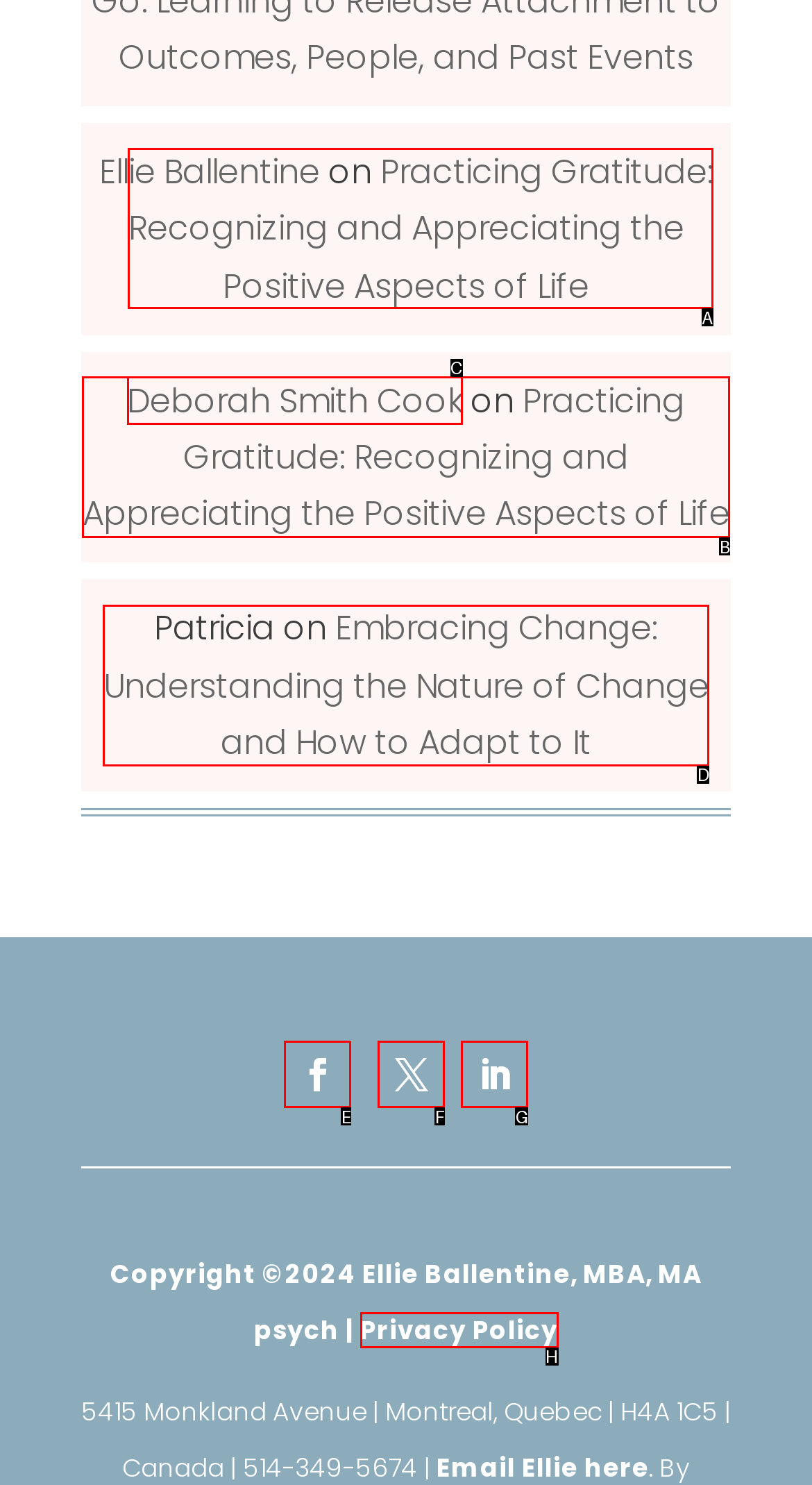Identify the correct HTML element to click to accomplish this task: read Practicing Gratitude article
Respond with the letter corresponding to the correct choice.

A